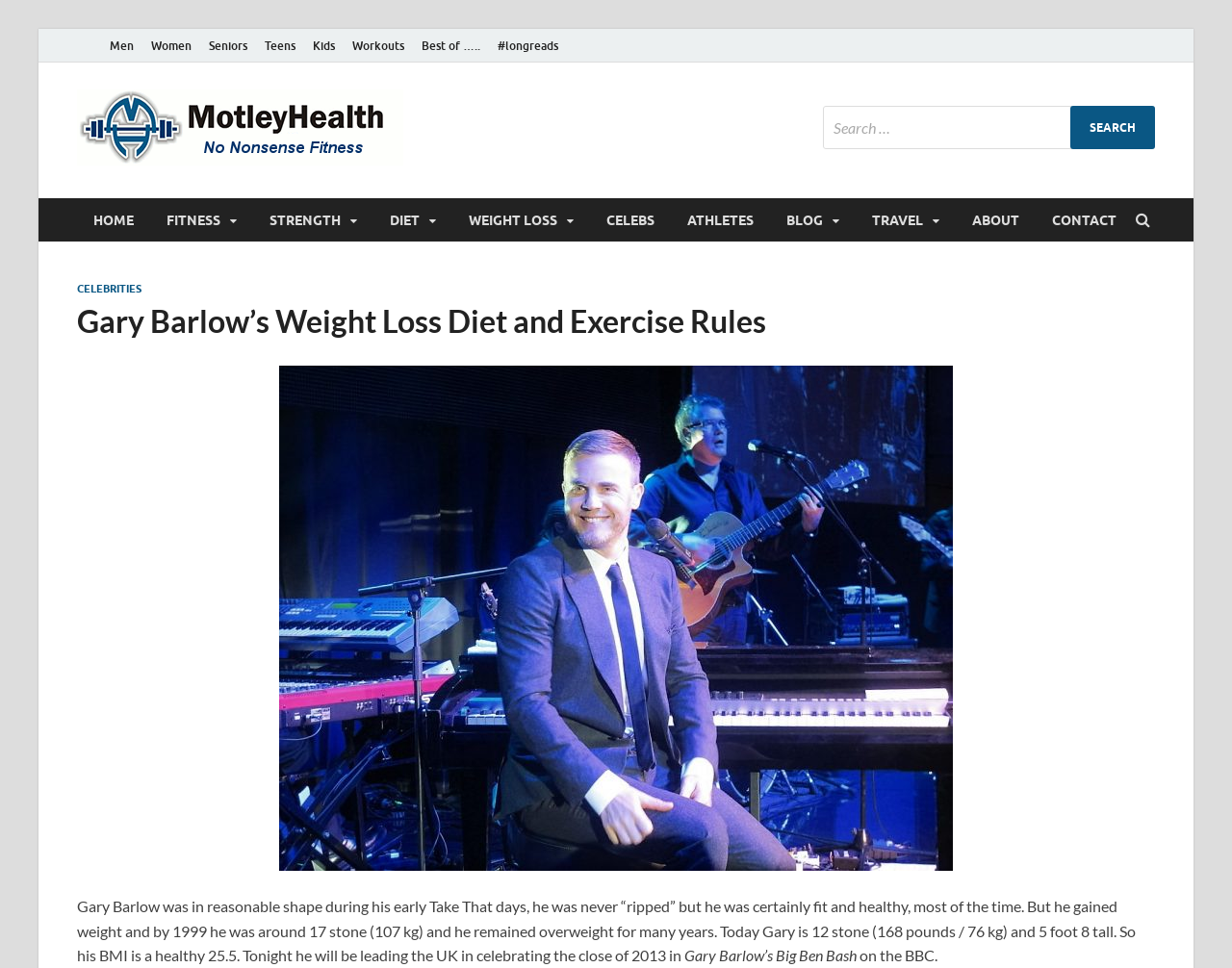Answer the question below using just one word or a short phrase: 
What is the name of the event Gary Barlow will be leading?

Gary Barlow’s Big Ben Bash